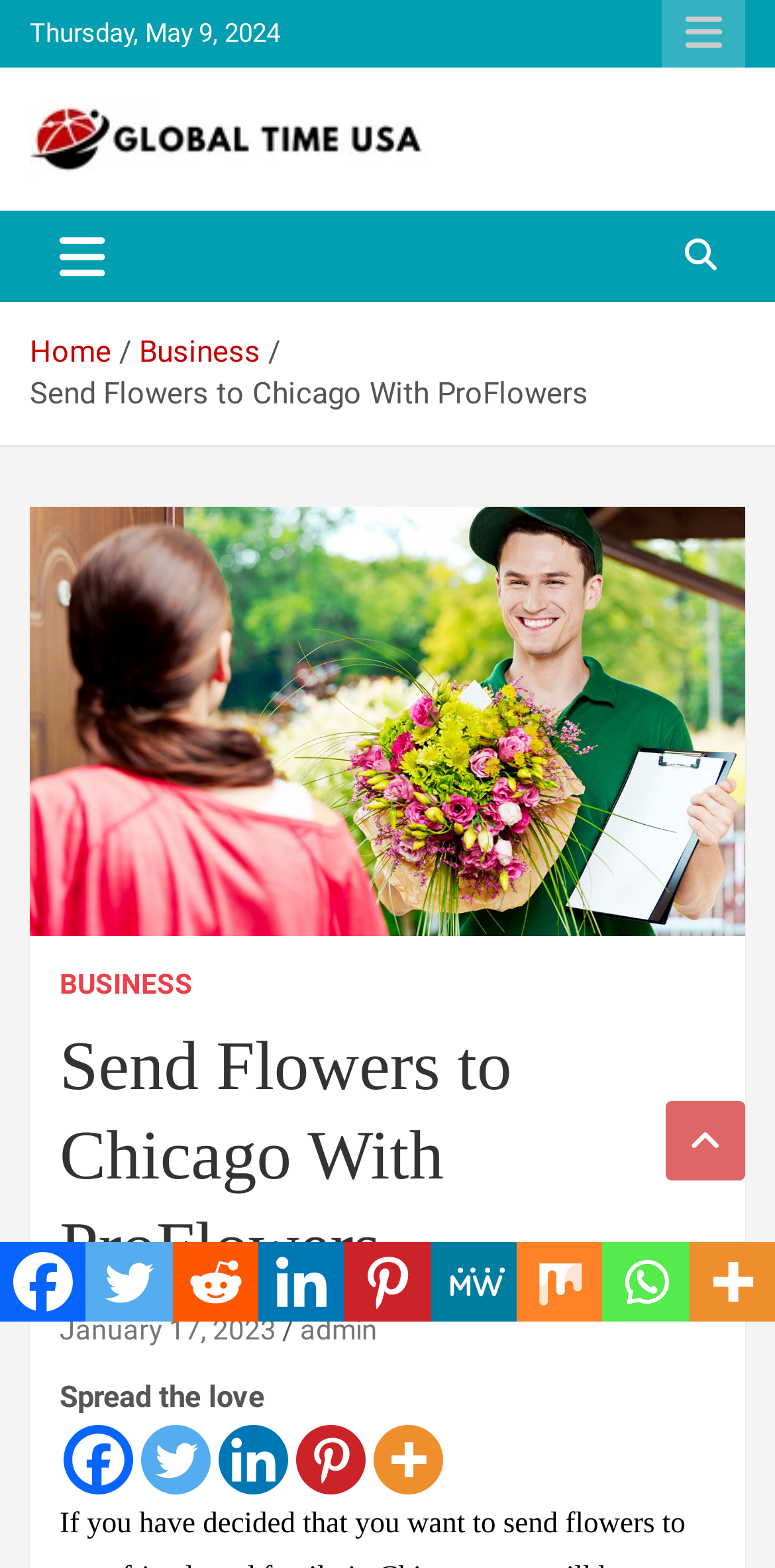How many social media links are there?
Based on the image, please offer an in-depth response to the question.

I counted the social media links at the bottom of the webpage and found 11 links, including Facebook, Twitter, Linkedin, Pinterest, and more.